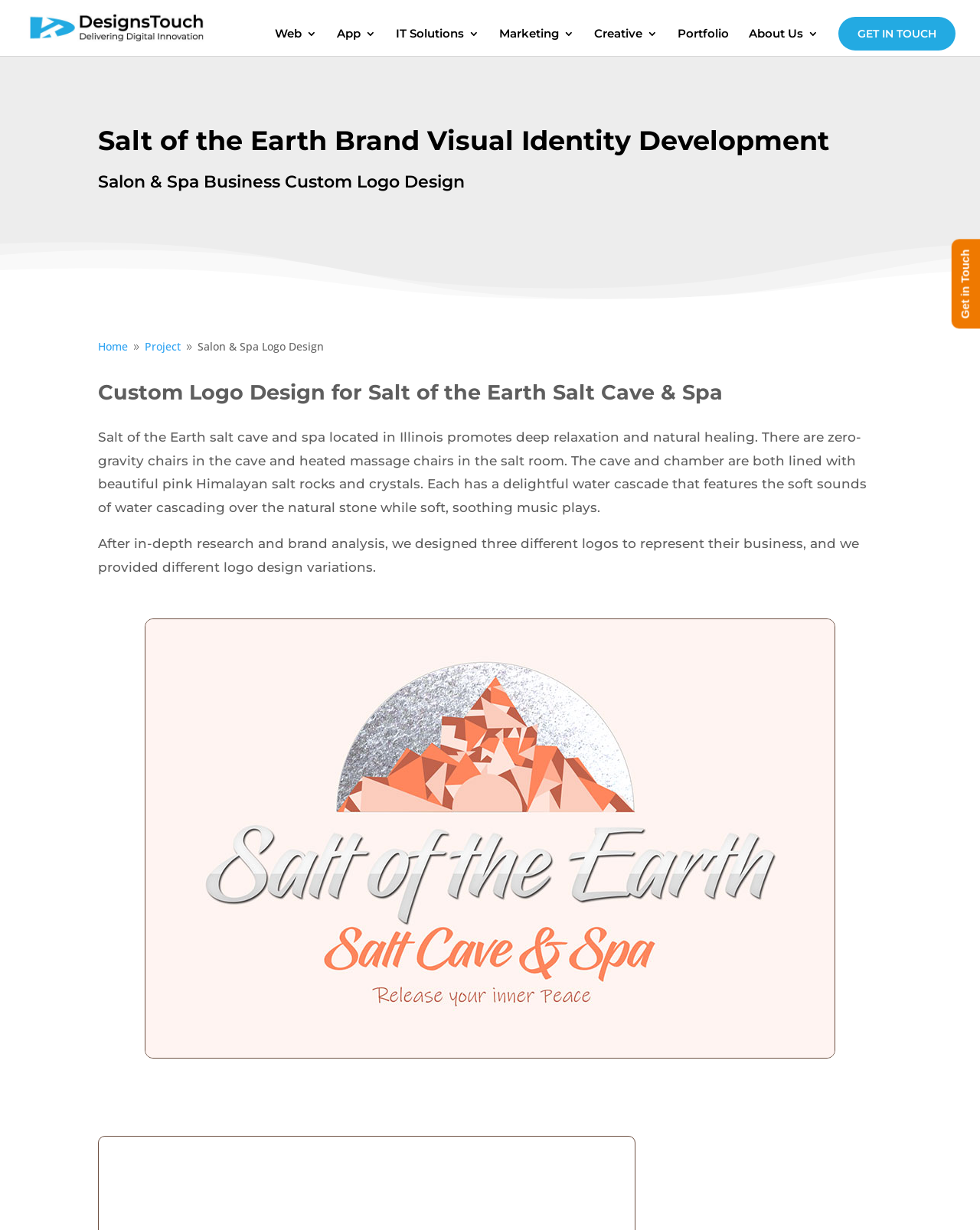Please specify the bounding box coordinates in the format (top-left x, top-left y, bottom-right x, bottom-right y), with values ranging from 0 to 1. Identify the bounding box for the UI component described as follows: alt="DesignsTouch"

[0.027, 0.016, 0.179, 0.027]